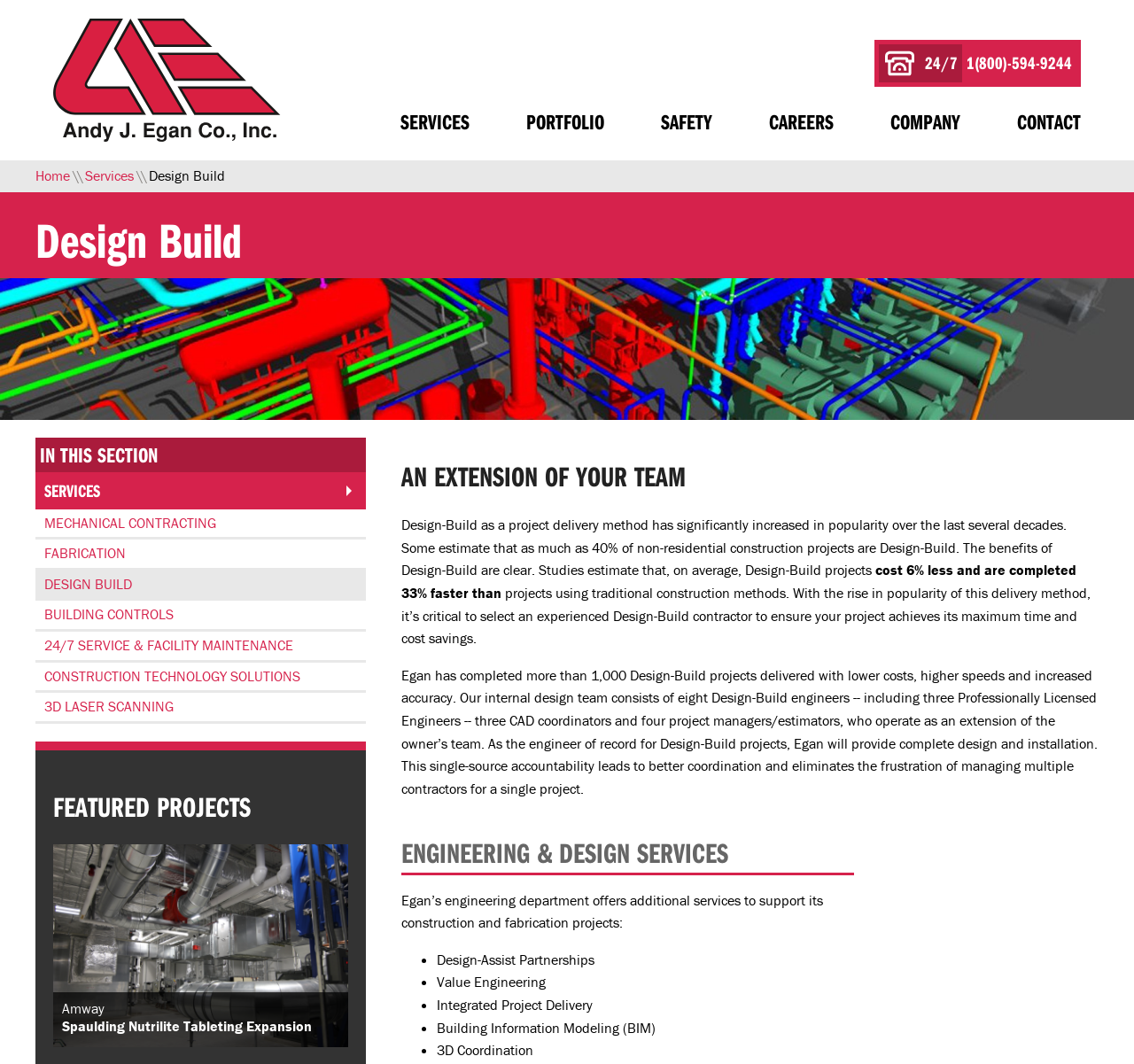Can you provide the bounding box coordinates for the element that should be clicked to implement the instruction: "Learn more about 'ENGINEERING & DESIGN SERVICES'"?

[0.354, 0.785, 0.753, 0.822]